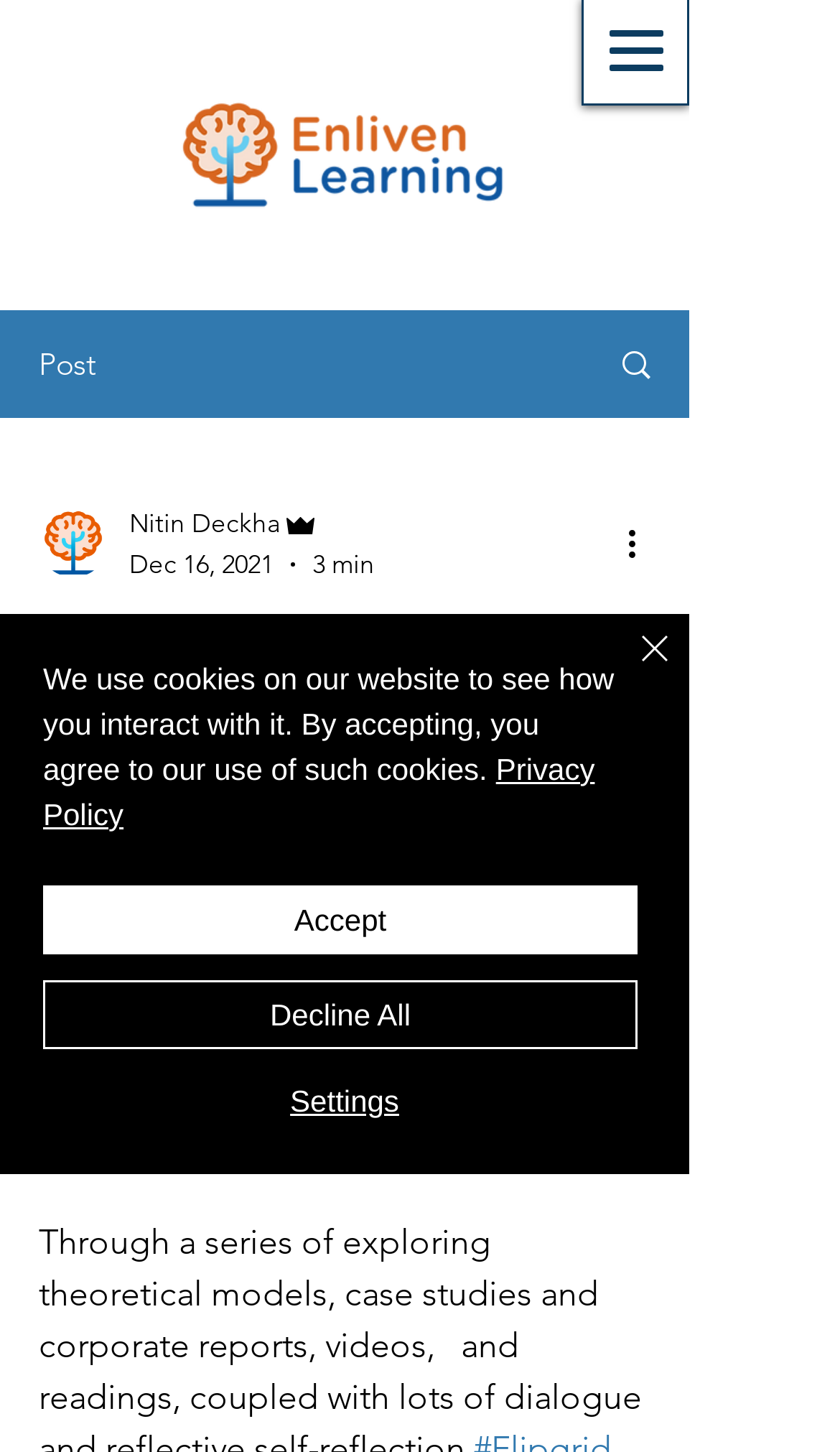Where was the course taught?
Based on the visual, give a brief answer using one word or a short phrase.

McMaster University Continuing Education